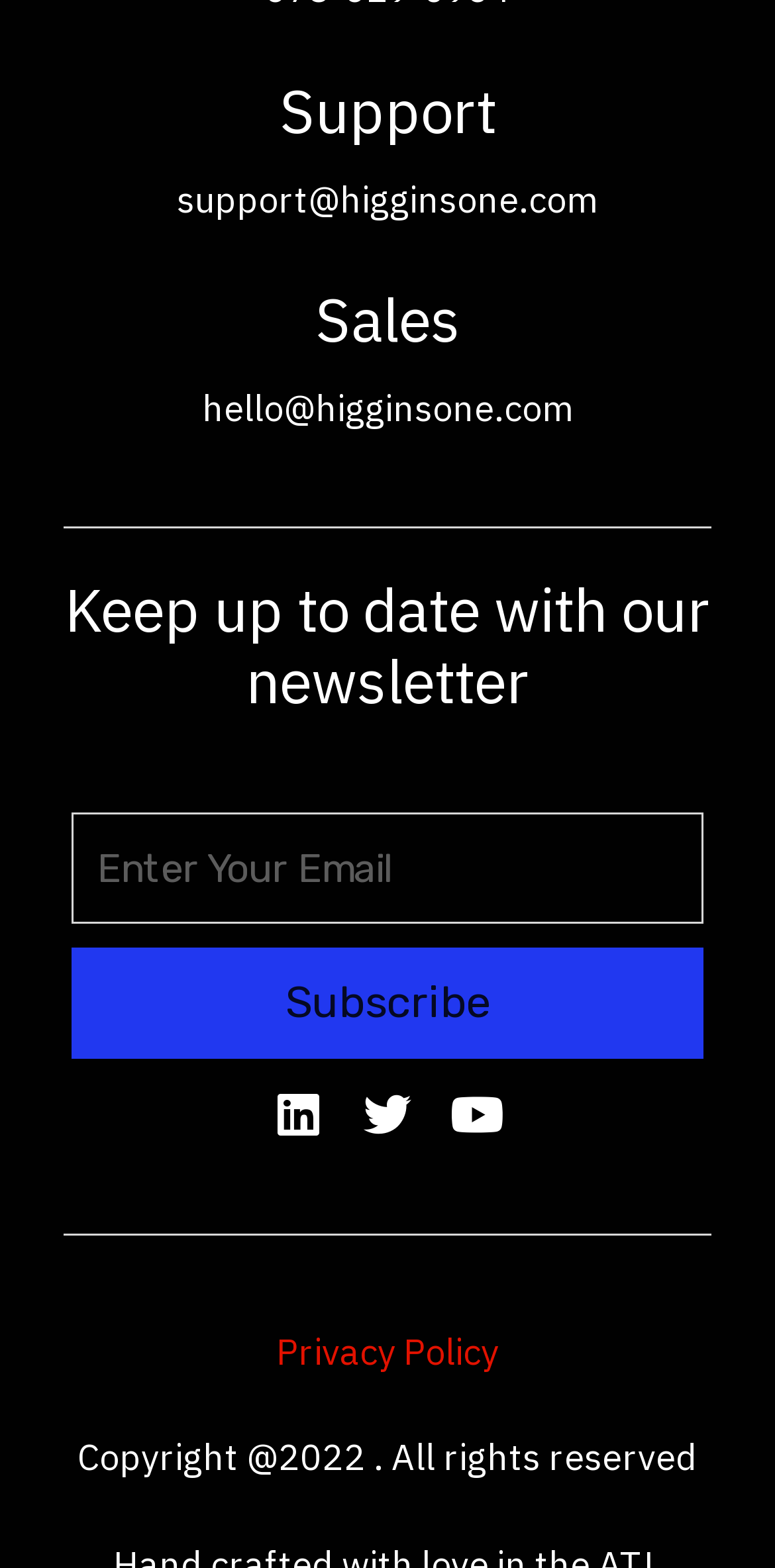What is the link text for the privacy policy?
From the image, provide a succinct answer in one word or a short phrase.

Privacy Policy